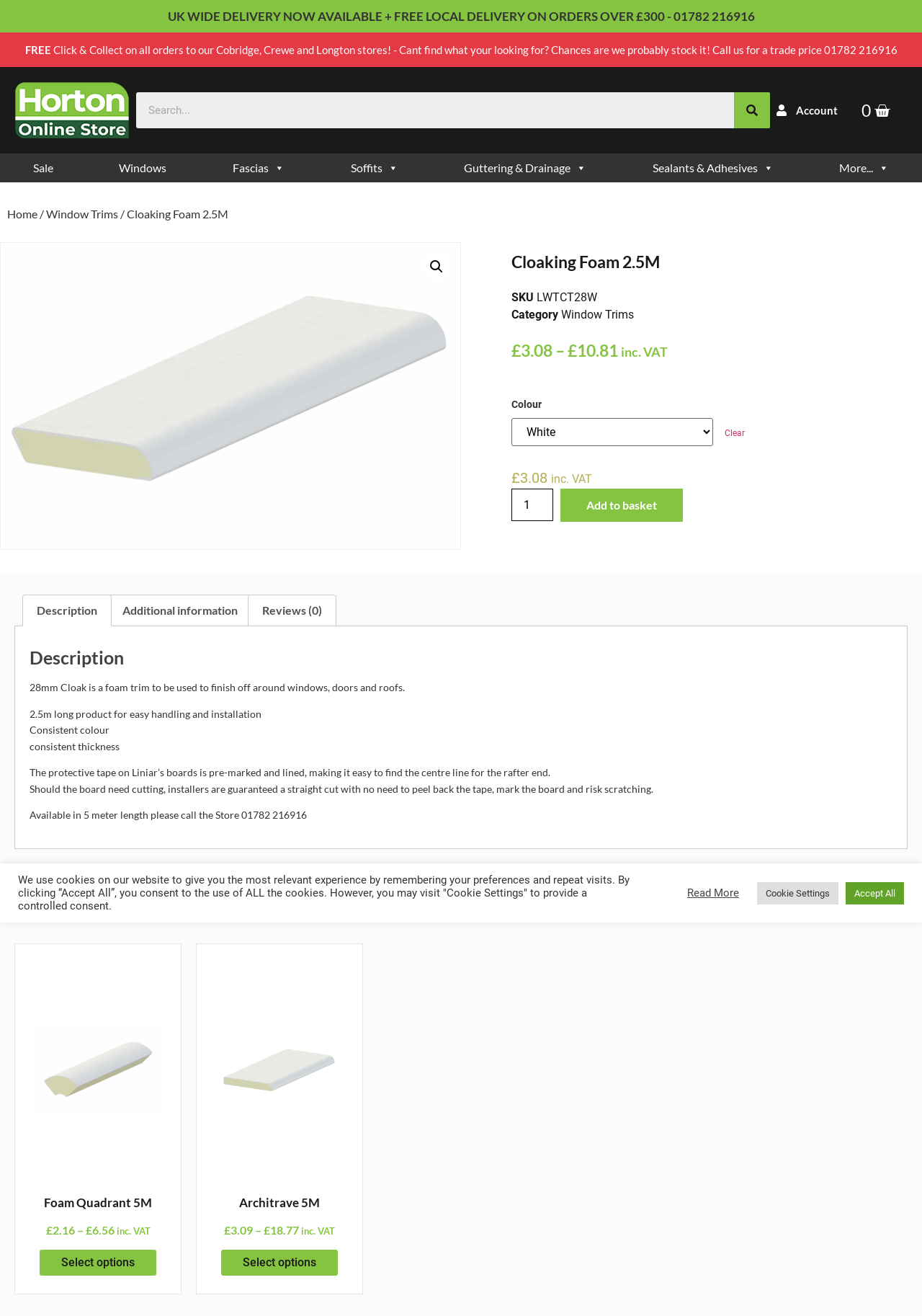Explain in detail what is displayed on the webpage.

This webpage is an online store selling a product called "Cloaking Foam 2.5M". At the top of the page, there are two headings announcing "UK WIDE DELIVERY NOW AVAILABLE" and "FREE Click & Collect on all orders". Below these headings, there is a search bar and a navigation menu with links to "Account", "Basket", "Sale", and various product categories like "Windows", "Fascias", and "Guttering & Drainage".

On the left side of the page, there is a breadcrumb navigation showing the current location as "Home > Window Trims > Cloaking Foam 2.5M". Below this, there is a product image and a heading with the product name. The product details include the SKU, category, price, and a description.

The description explains that the Cloaking Foam is a foam trim used to finish off around windows, doors, and roofs. It is 2.5m long, has consistent color and thickness, and comes with protective tape. There are also links to related products, such as "Foam Quadrant" and "Architrave", with their respective prices and images.

At the bottom of the page, there is a cookie banner with a message about using cookies on the website. It provides links to "Read More" and "Cookie Settings" and buttons to "Accept All" or "Accept" cookies.

Overall, the webpage is a product page with detailed information about the Cloaking Foam 2.5M, including its features, price, and related products, as well as navigation menus and a search bar to facilitate browsing and purchasing.